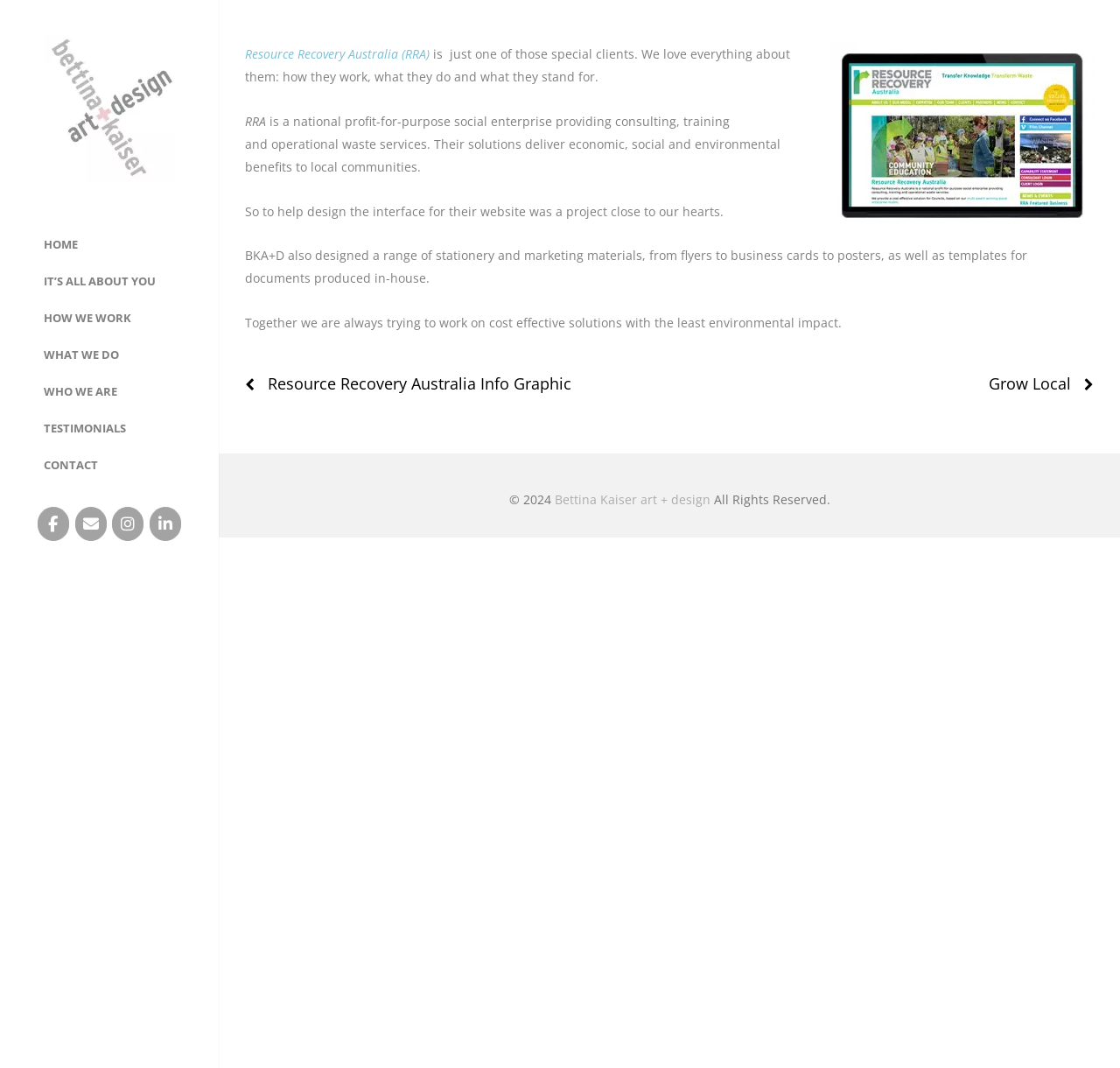Locate the bounding box coordinates of the clickable region to complete the following instruction: "go to home page."

[0.0, 0.216, 0.109, 0.242]